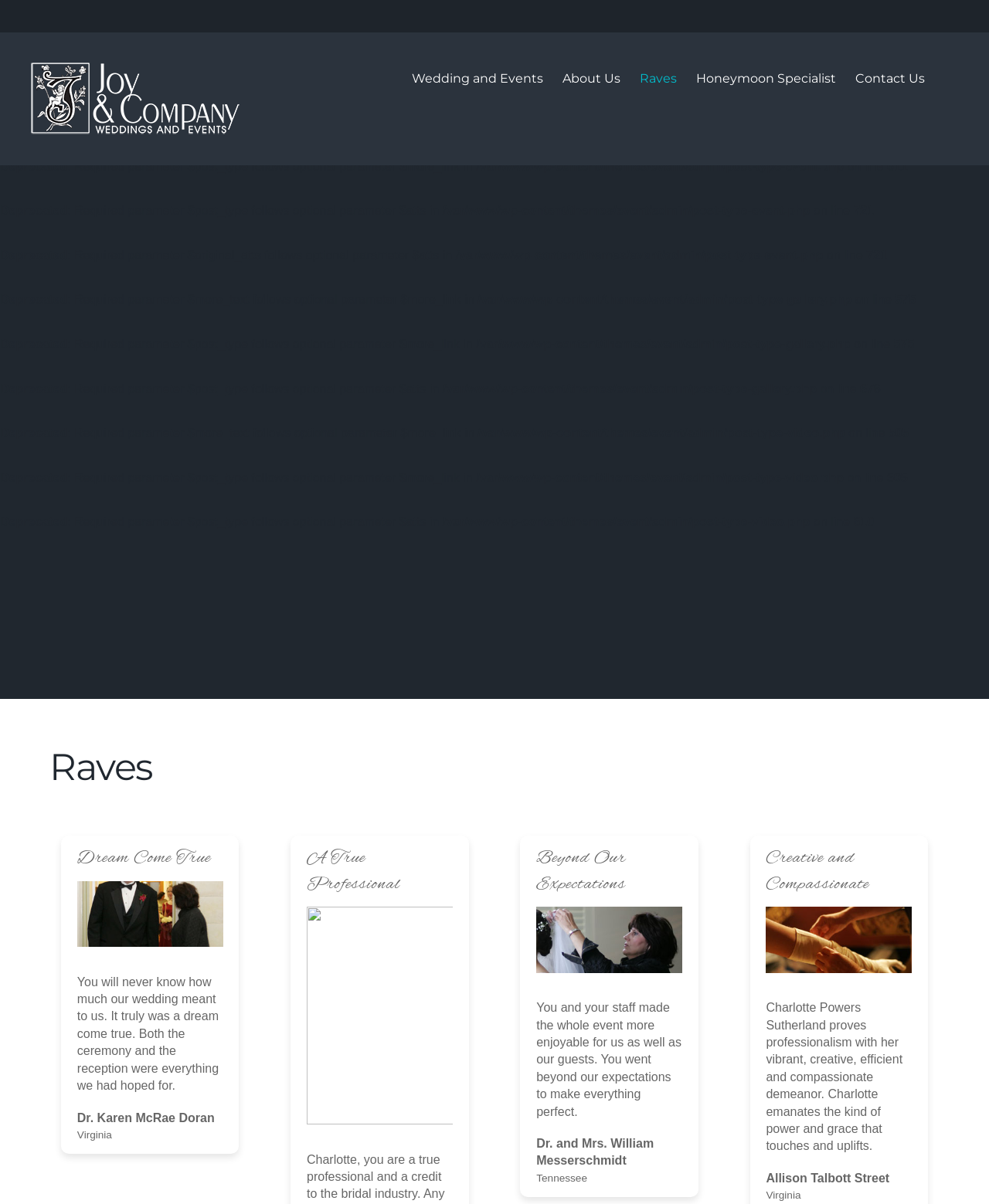What is the tone of the testimonials on the webpage?
Can you offer a detailed and complete answer to this question?

I determined the tone of the testimonials by reading the static text elements on the webpage, which include phrases such as 'Dream Come True', 'Beyond Our Expectations', and 'Creative and Compassionate', suggesting that the tone of the testimonials is overwhelmingly positive.